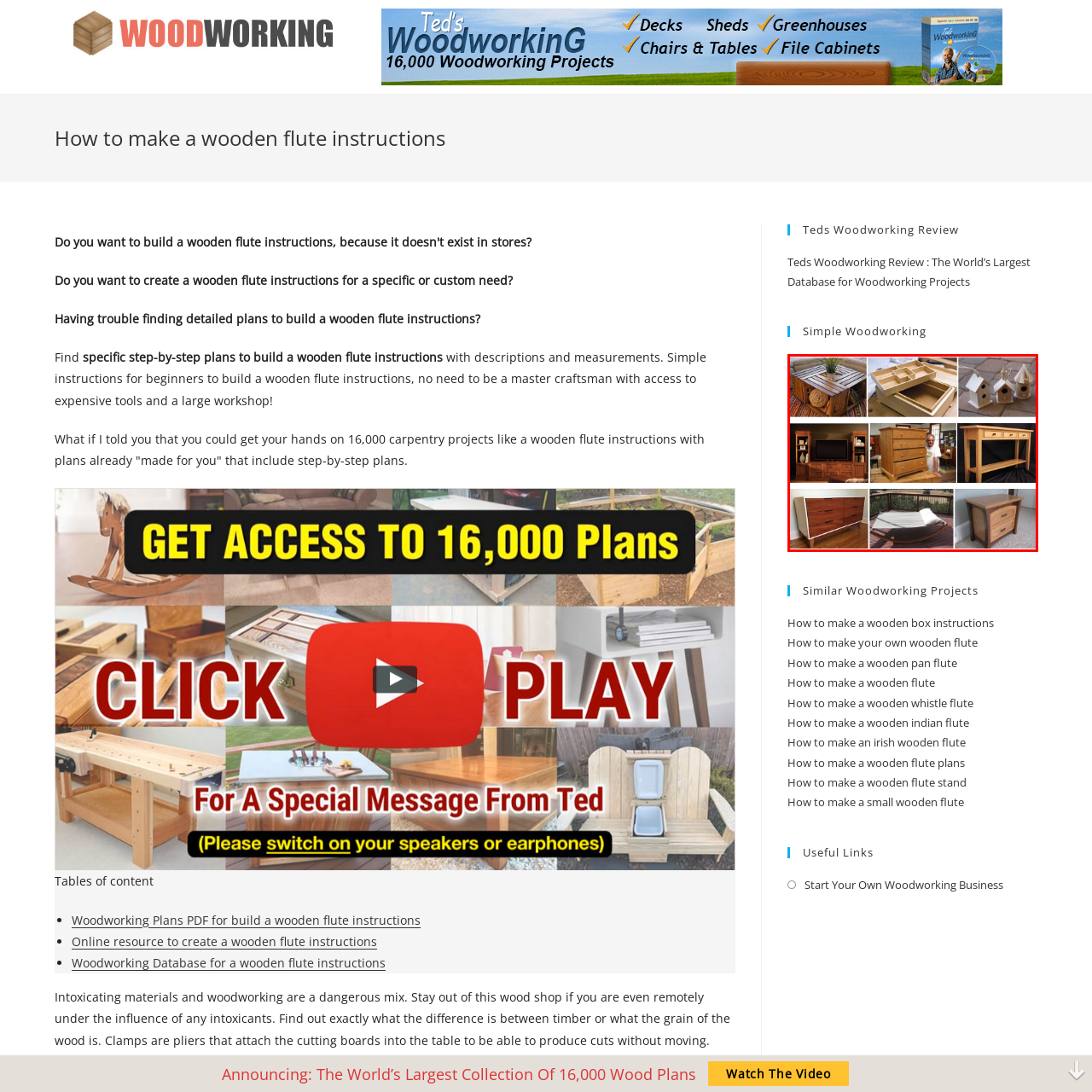Create a thorough description of the image portion outlined in red.

This image showcases a variety of handcrafted wooden projects, highlighting the craftsmanship and versatility of woodworking. The top row features a rustic wooden coffee table, an organized drawer insert, and charming birdhouses, emphasizing functional design and aesthetic appeal. The middle row presents a stylish entertainment center, a set of drawers being worked on by a craftsman, and a minimalist desk, showcasing both storage solutions and workspaces. The bottom row includes a sleek storage cabinet, a comfortable outdoor lounge chair, and a bedside table, all demonstrating the diverse applications of woodworking in home furnishings. This collection serves as an inspiring visual guide for woodworking enthusiasts and those interested in DIY projects, particularly for creating their own wooden items with a personal touch.